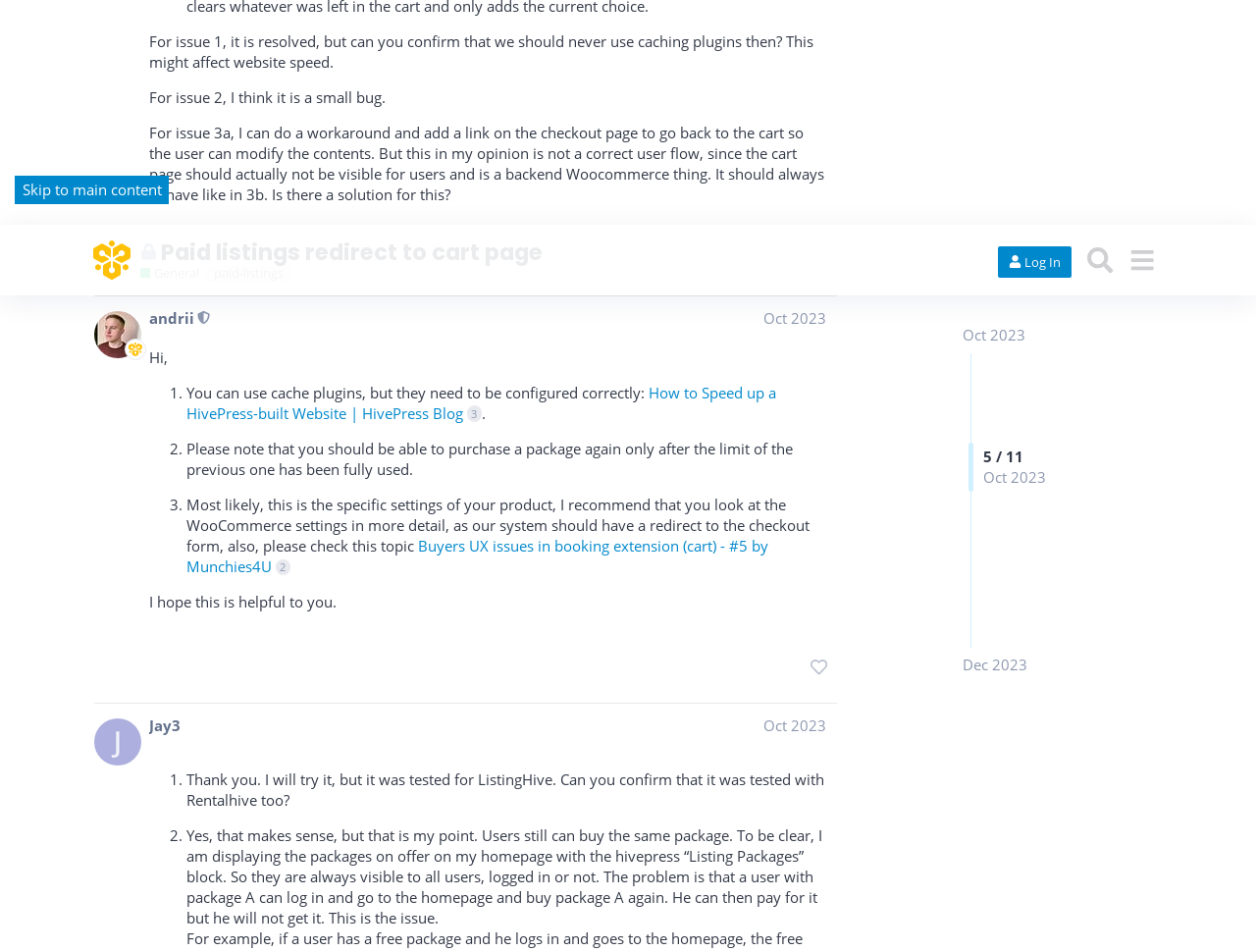How many replies does the topic 'Hero featured image issue' have?
Based on the content of the image, thoroughly explain and answer the question.

The number of replies for the topic 'Hero featured image issue' can be found in the gridcell element that contains the topic title, which also contains a button element with the text 'This topic has 1 reply'.